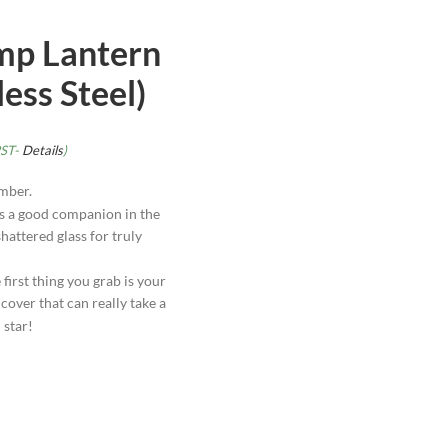What is the purpose of having reliable lighting equipment?
Refer to the screenshot and answer in one word or phrase.

for darker environments